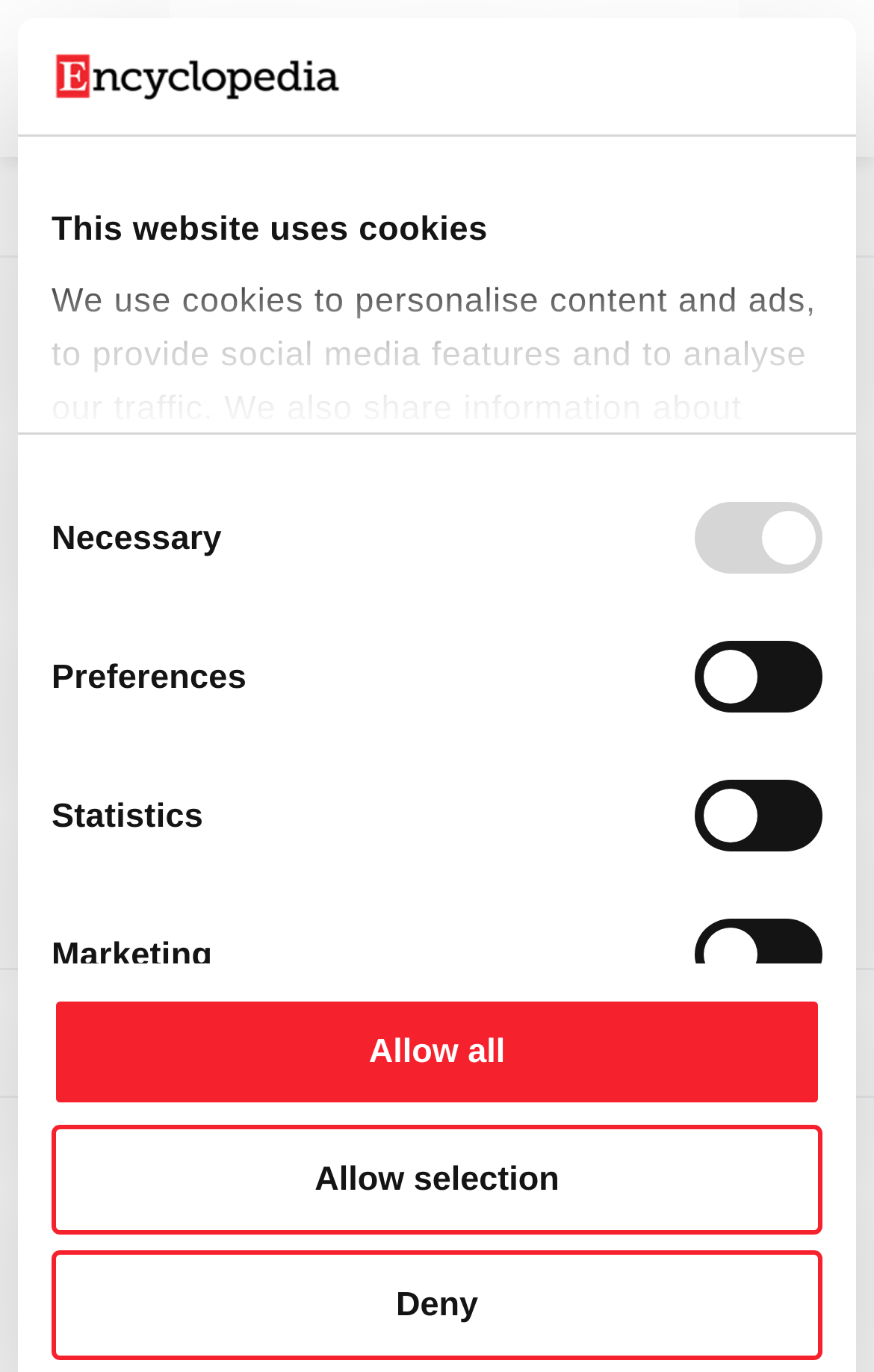What is Kaufman oculocerebrofacial syndrome?
Refer to the image and give a detailed answer to the query.

Based on the webpage content, Kaufman oculocerebrofacial syndrome is described as a disorder characterized by eye problems, intellectual disability, and a distinctive pattern of facial features.